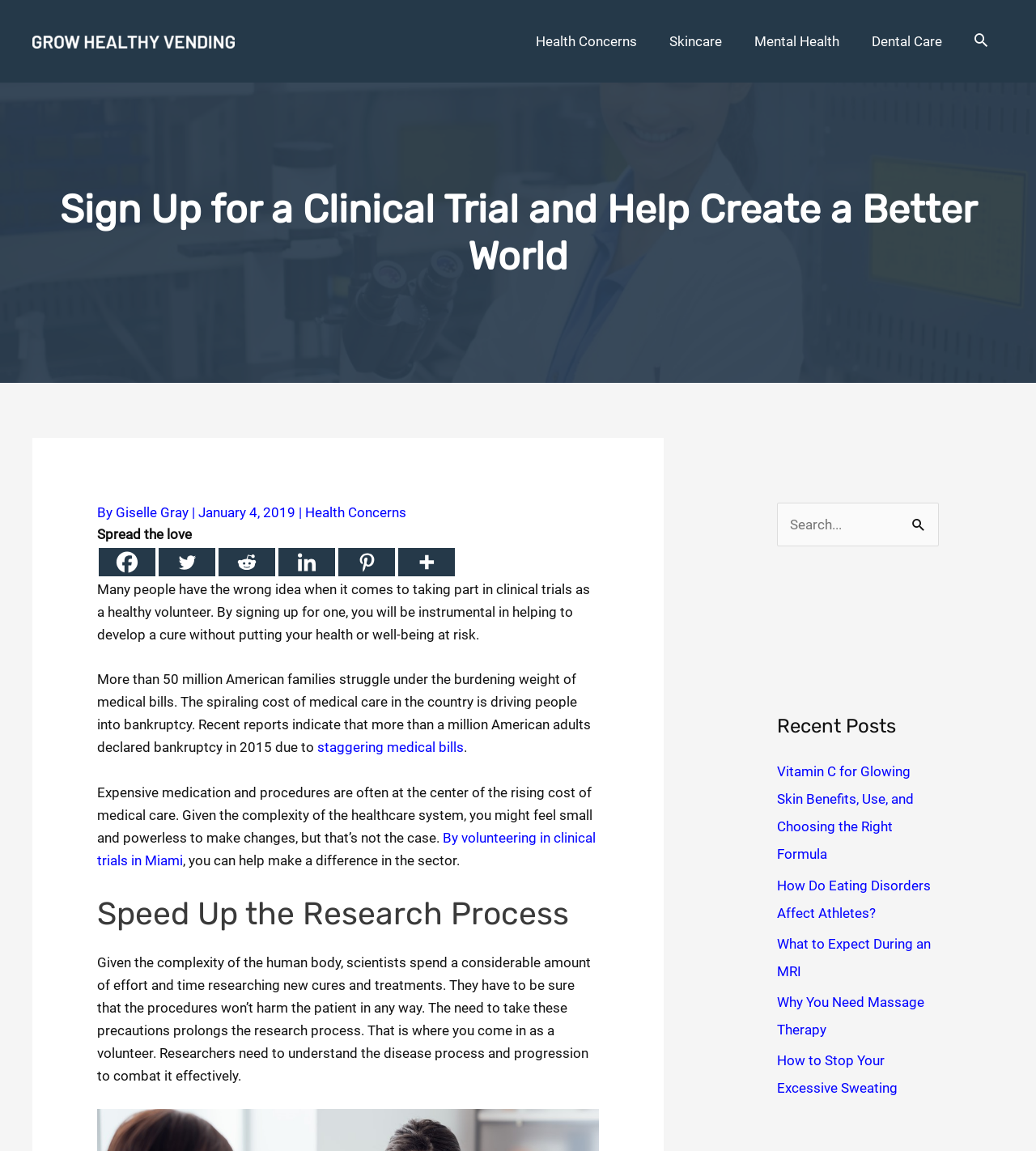Provide a thorough description of the webpage you see.

This webpage is about joining a clinical trial to create a better world. At the top left corner, there is a header logo, and next to it, a site navigation menu with links to "Health Concerns", "Skincare", "Mental Health", and "Dental Care". On the top right corner, there is a search icon link.

Below the navigation menu, there is a large section with a heading "Sign Up for a Clinical Trial and Help Create a Better World". This section contains an article with several paragraphs of text. The article discusses the benefits of participating in clinical trials, including helping to develop new treatments and cures without putting one's health at risk. It also mentions the high cost of medical care in the country and how volunteering in clinical trials can make a difference.

To the right of the article, there are social media links to Facebook, Twitter, Reddit, LinkedIn, Pinterest, and More. Below the article, there is a heading "Speed Up the Research Process", which discusses how volunteers can help speed up the research process by participating in clinical trials.

On the right side of the page, there is a complementary section with a search bar and a heading "Recent Posts". Below the search bar, there are links to several recent posts, including "Vitamin C for Glowing Skin Benefits, Use, and Choosing the Right Formula", "How Do Eating Disorders Affect Athletes?", "What to Expect During an MRI", "Why You Need Massage Therapy", and "How to Stop Your Excessive Sweating".